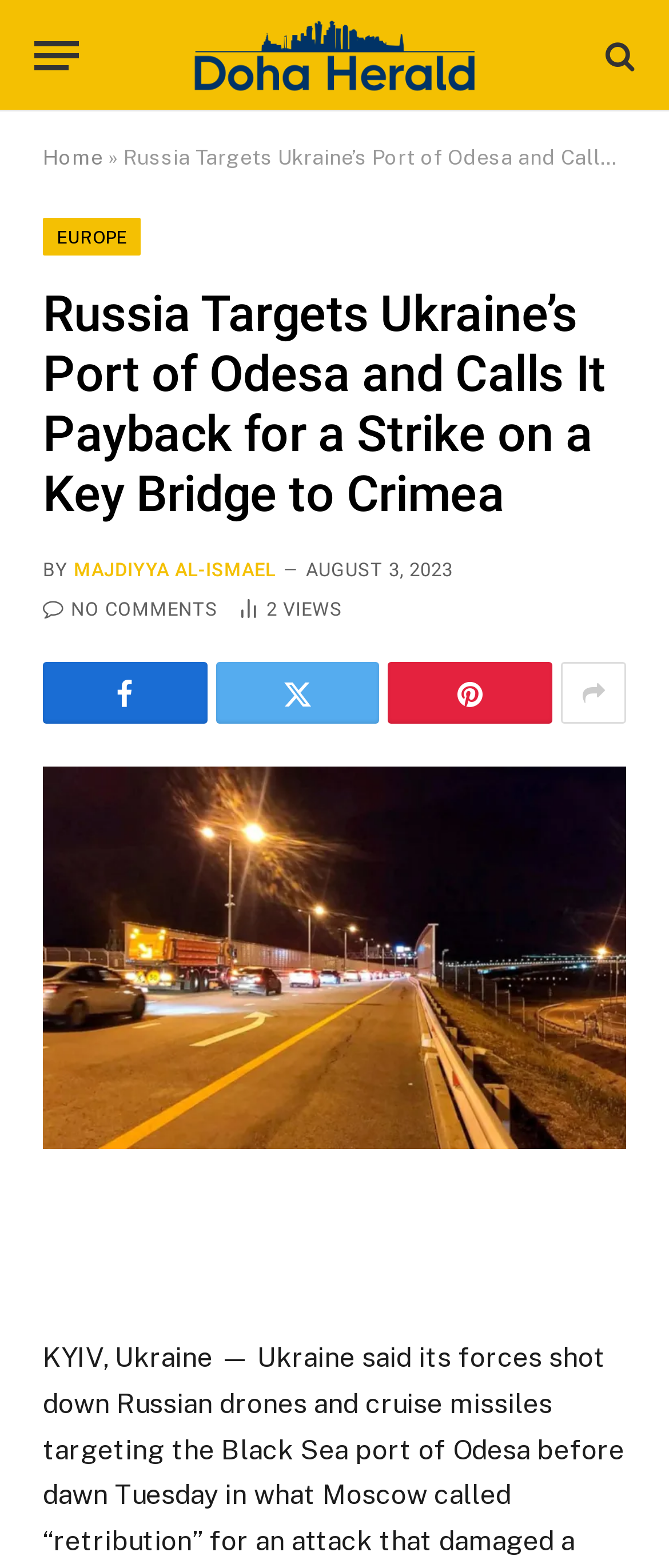Find the bounding box coordinates for the element that must be clicked to complete the instruction: "go to home page". The coordinates should be four float numbers between 0 and 1, indicated as [left, top, right, bottom].

None